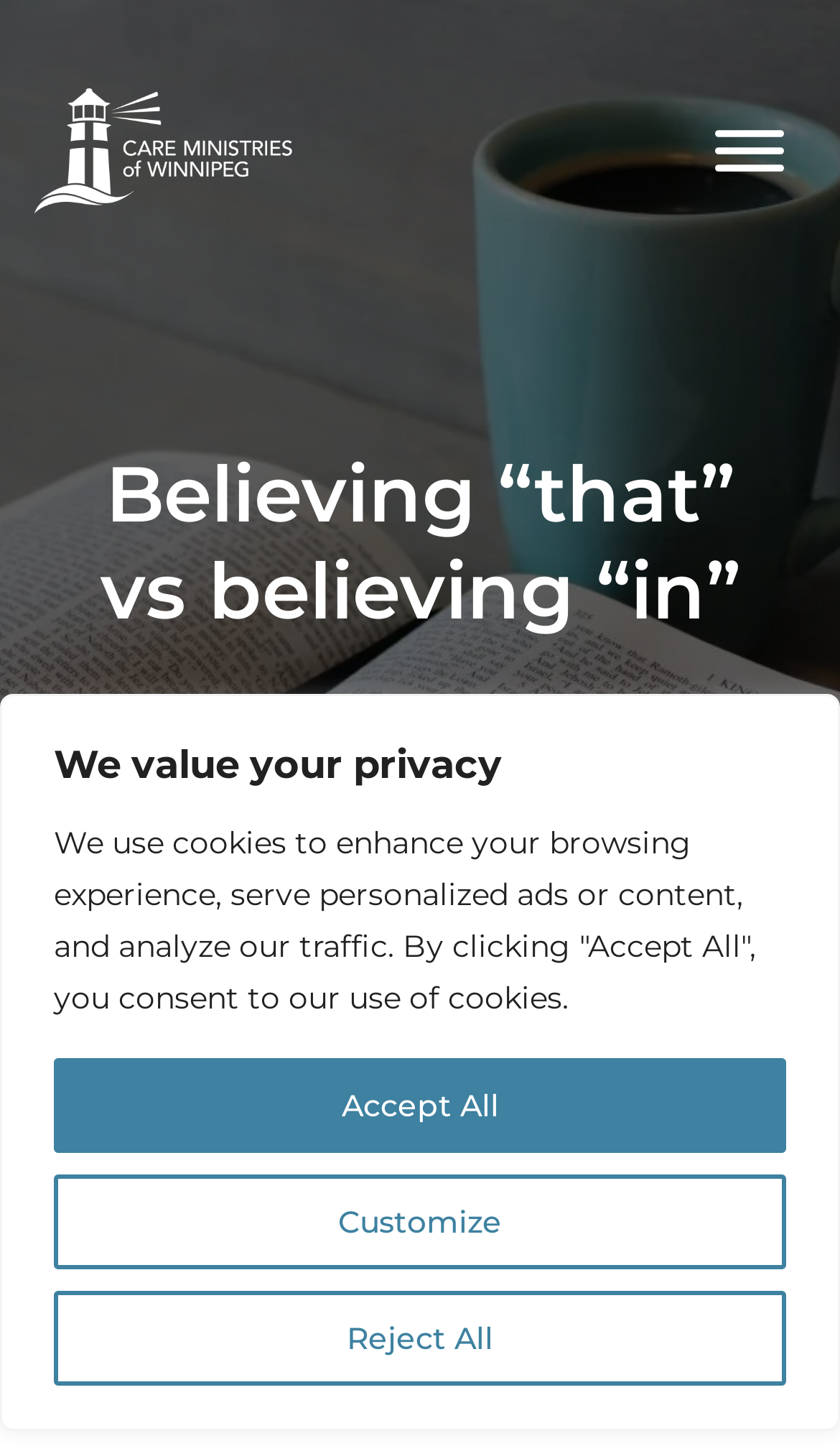Extract the bounding box for the UI element that matches this description: "Devotionals".

[0.349, 0.486, 0.651, 0.531]